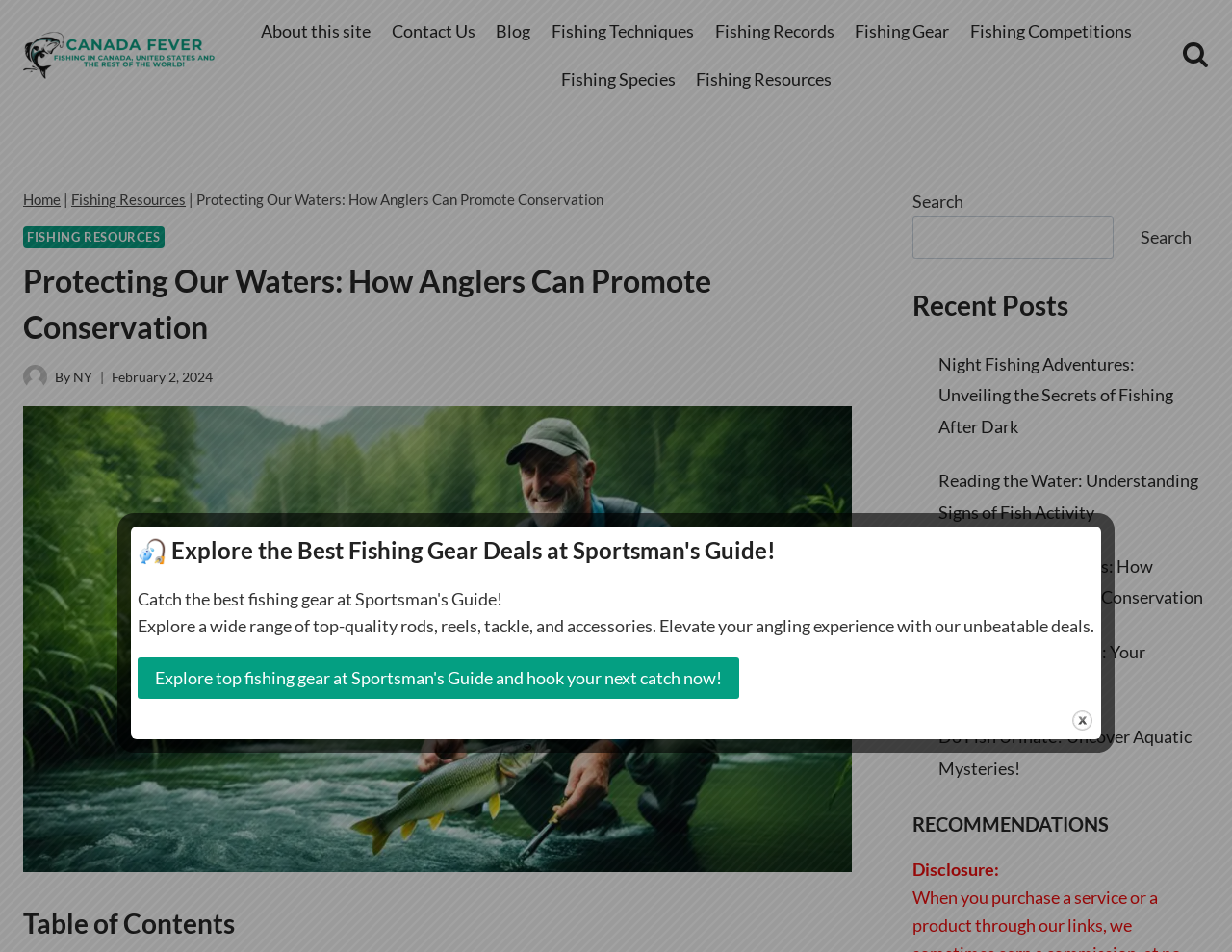Provide a brief response to the question below using one word or phrase:
What is the category of the links under 'Recent Posts'?

Fishing